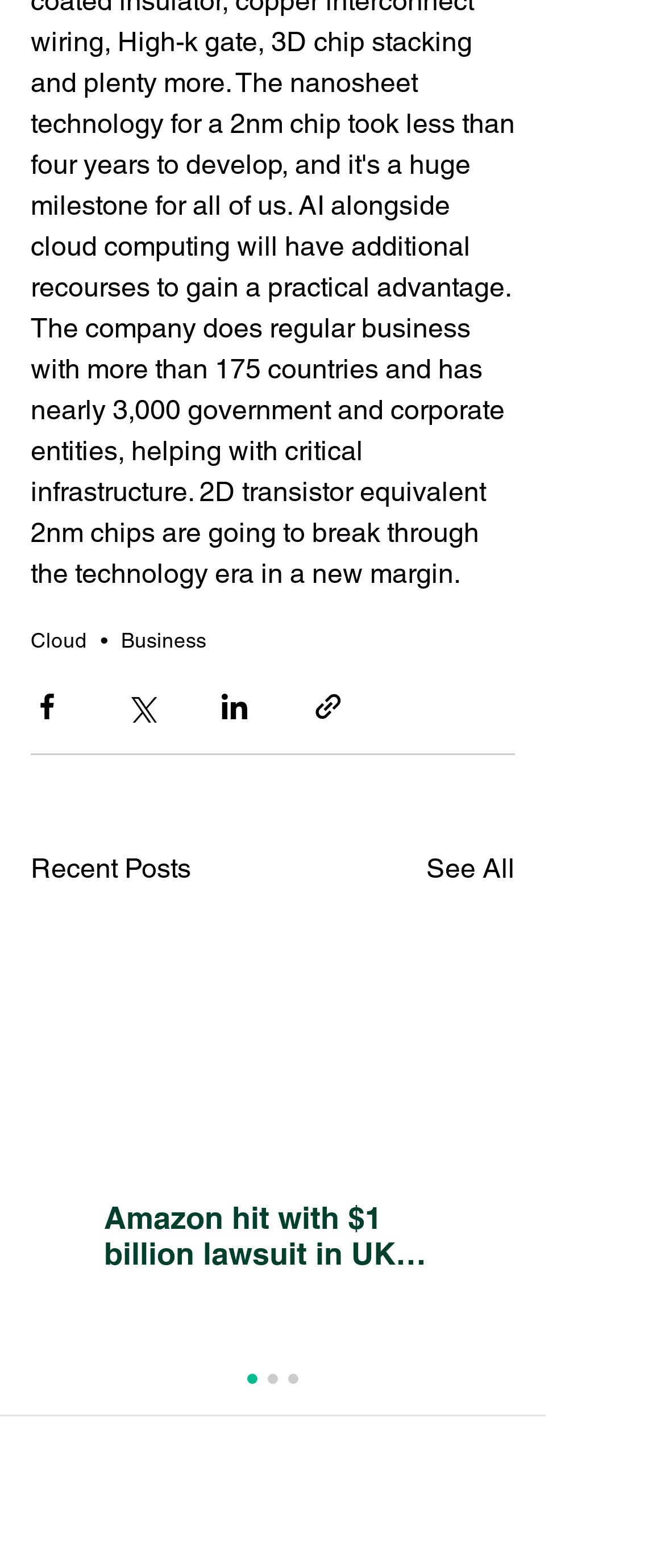Using the information in the image, give a detailed answer to the following question: How many share buttons are there?

There are four share buttons on the webpage. They are 'Share via Facebook', 'Share via Twitter', 'Share via LinkedIn', and 'Share via link'. Each of these buttons has an image element as a child, indicating that they are share buttons.